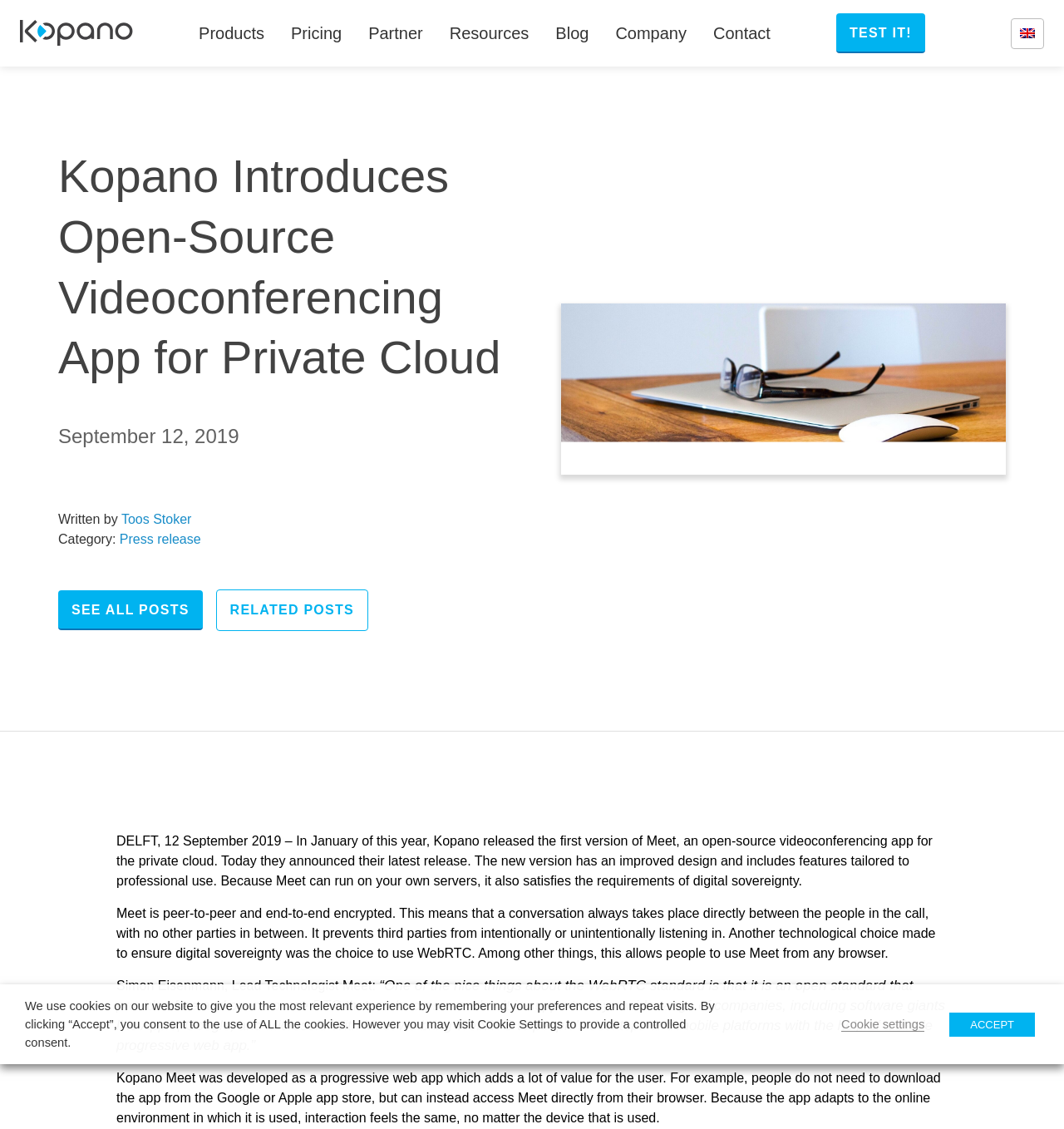Please identify the bounding box coordinates of the area that needs to be clicked to follow this instruction: "Click on the TEST IT! button".

[0.798, 0.023, 0.857, 0.035]